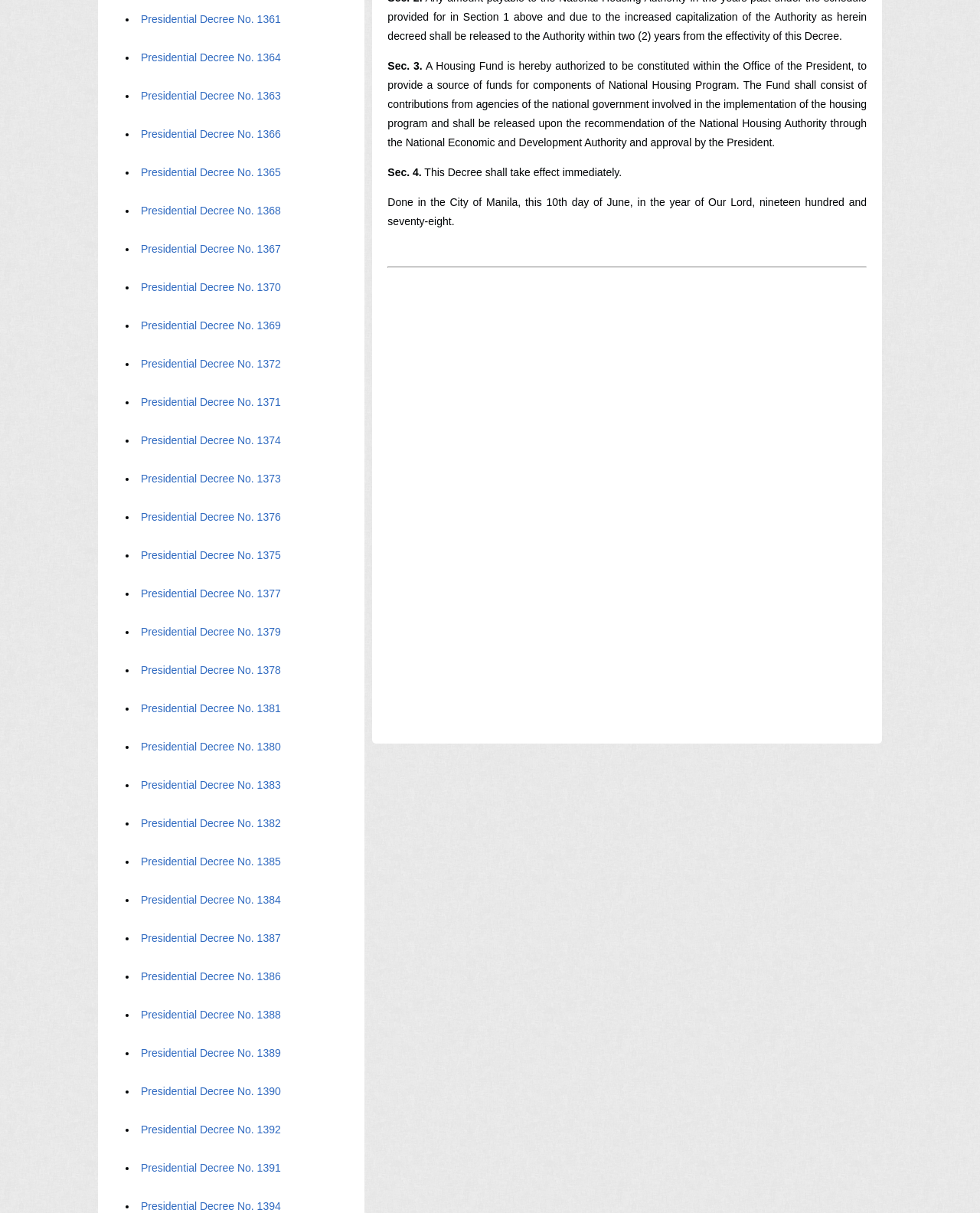What is the purpose of the Housing Fund?
From the details in the image, answer the question comprehensively.

According to the text, the Housing Fund is authorized to be constituted within the Office of the President, and its purpose is to provide a source of funds for components of the National Housing Program.